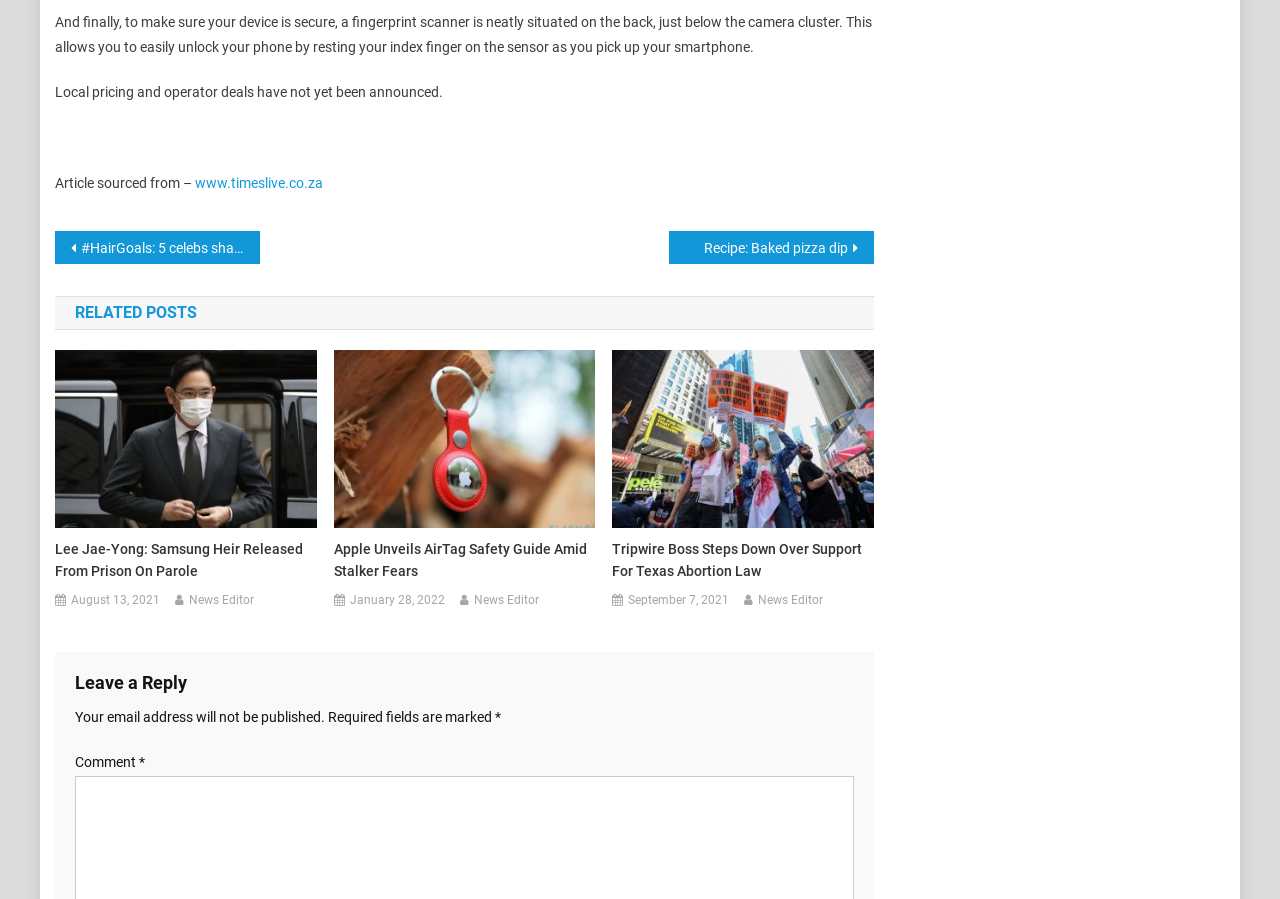Please give a short response to the question using one word or a phrase:
What is the date of the article 'Lee Jae-Yong: Samsung Heir Released From Prison On Parole'?

August 13, 2021